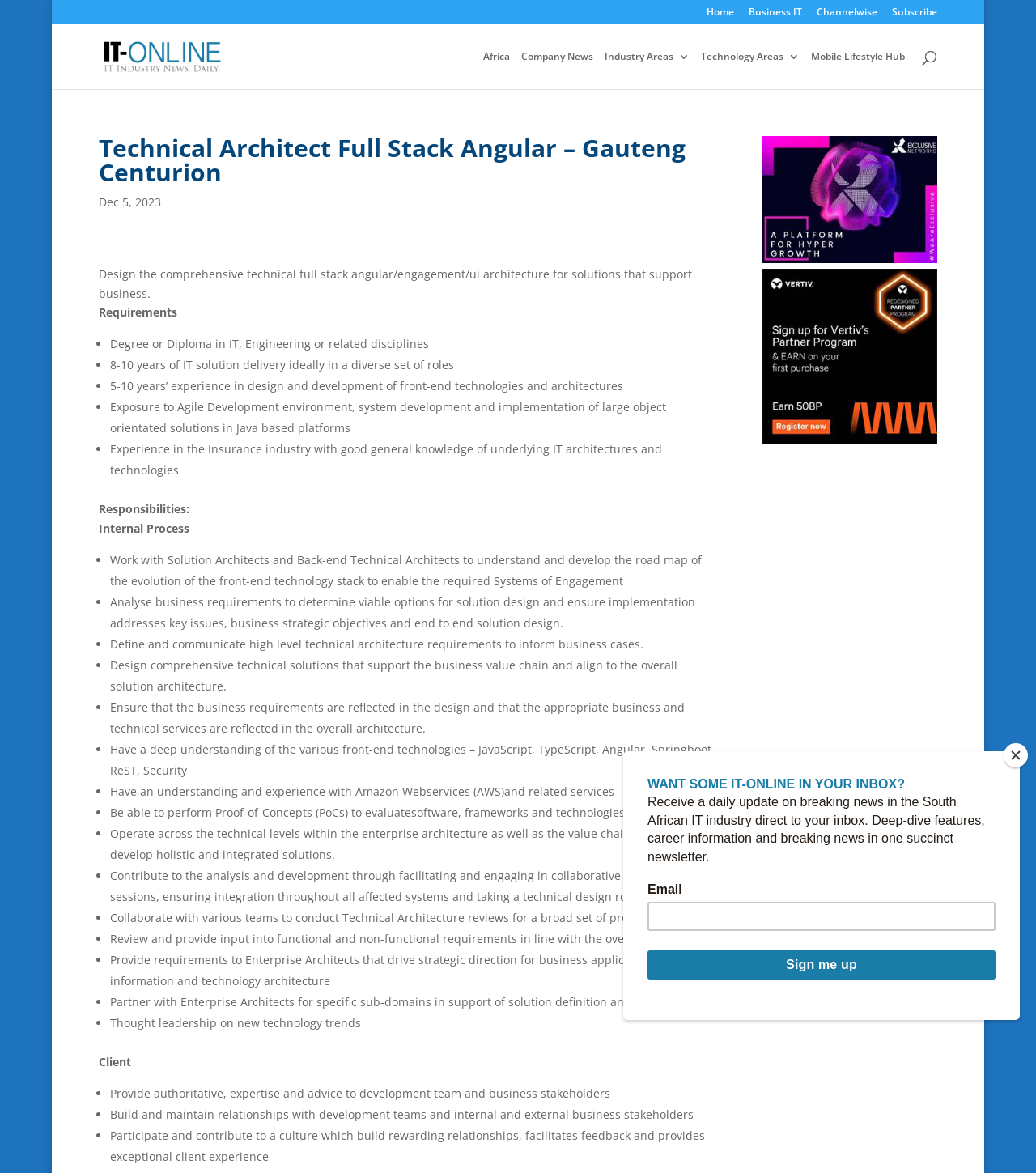Please specify the bounding box coordinates of the area that should be clicked to accomplish the following instruction: "Click on Home". The coordinates should consist of four float numbers between 0 and 1, i.e., [left, top, right, bottom].

[0.682, 0.006, 0.709, 0.021]